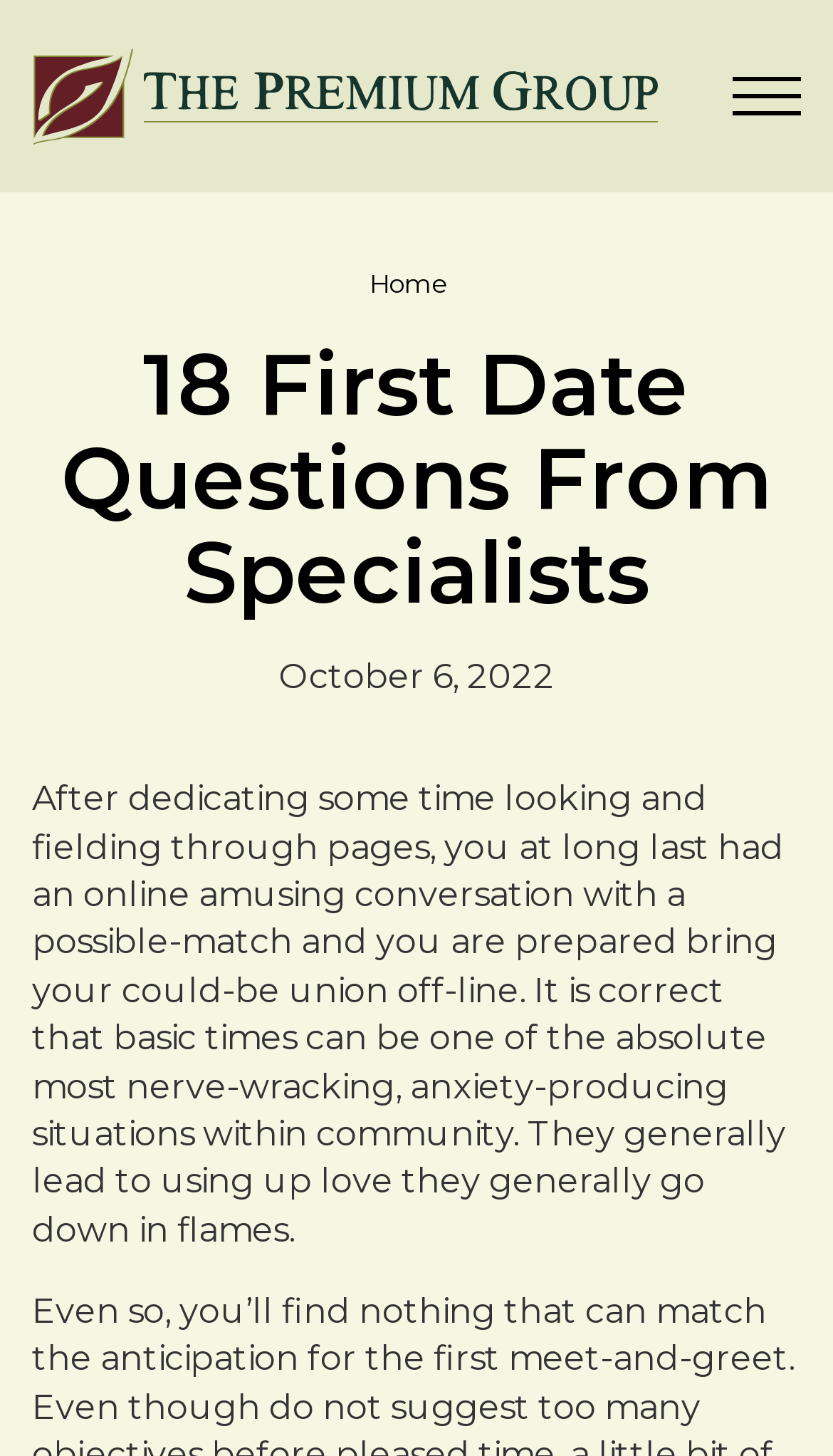What is the navigation option available?
Answer with a single word or phrase by referring to the visual content.

Home